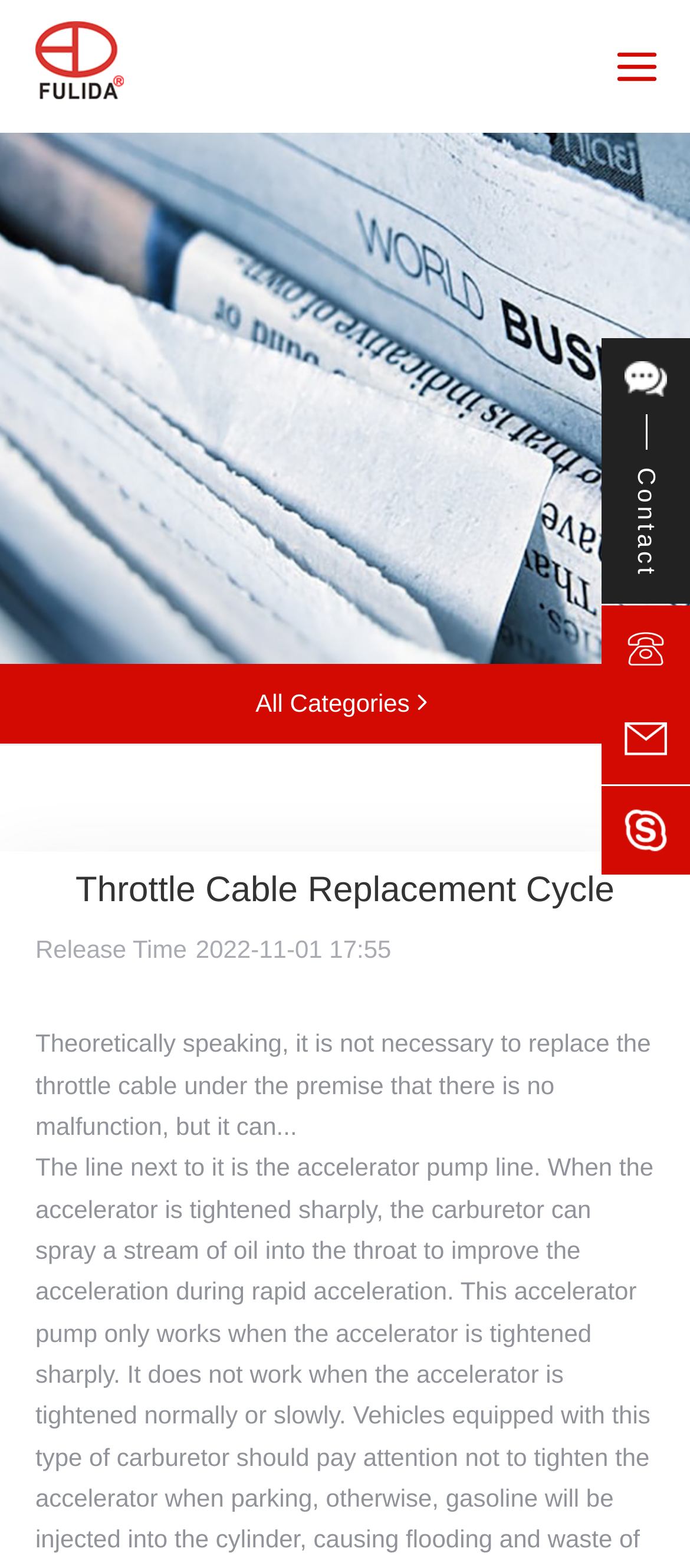Please provide a one-word or phrase answer to the question: 
What is the company name?

Guangzhou FULIDA Auto Accessories Co.,Ltd.